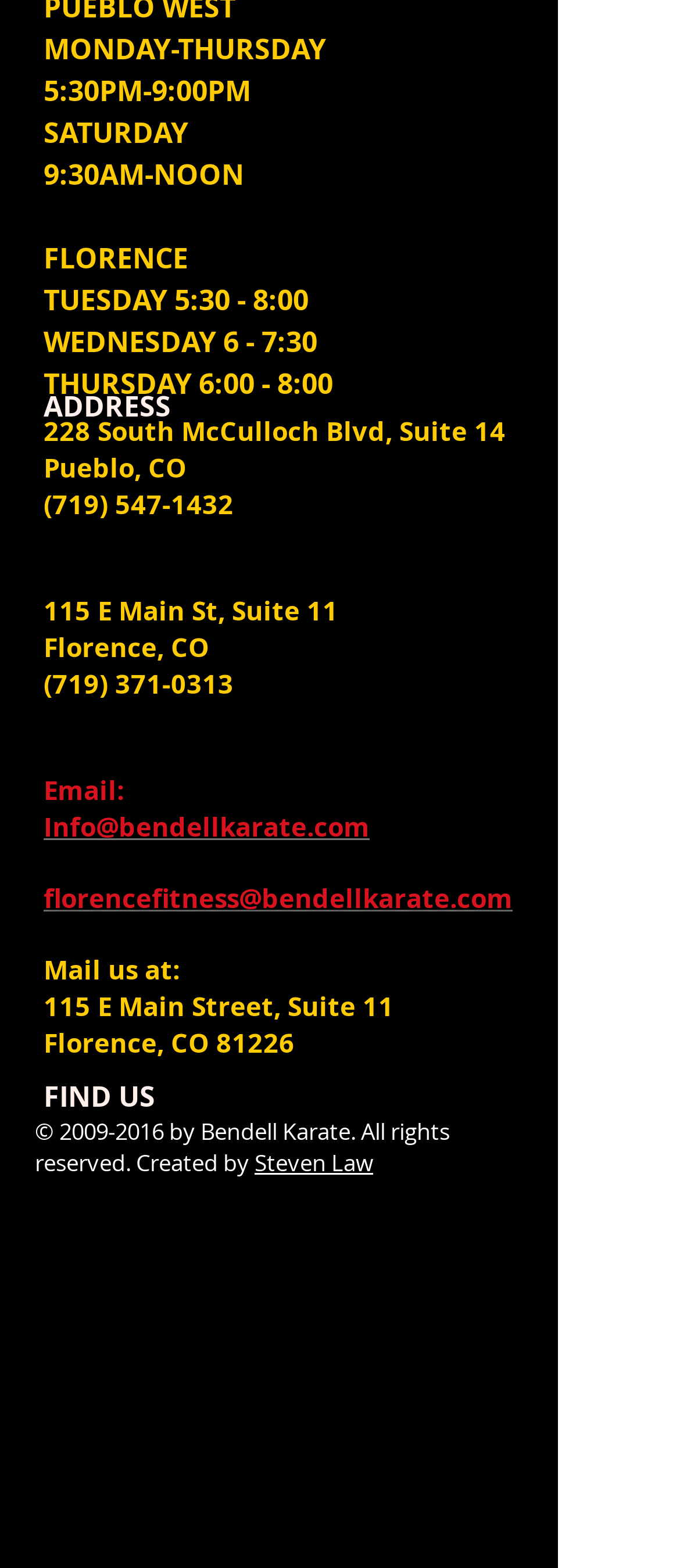Extract the bounding box coordinates for the described element: "(719) 371-0313". The coordinates should be represented as four float numbers between 0 and 1: [left, top, right, bottom].

[0.064, 0.425, 0.344, 0.448]